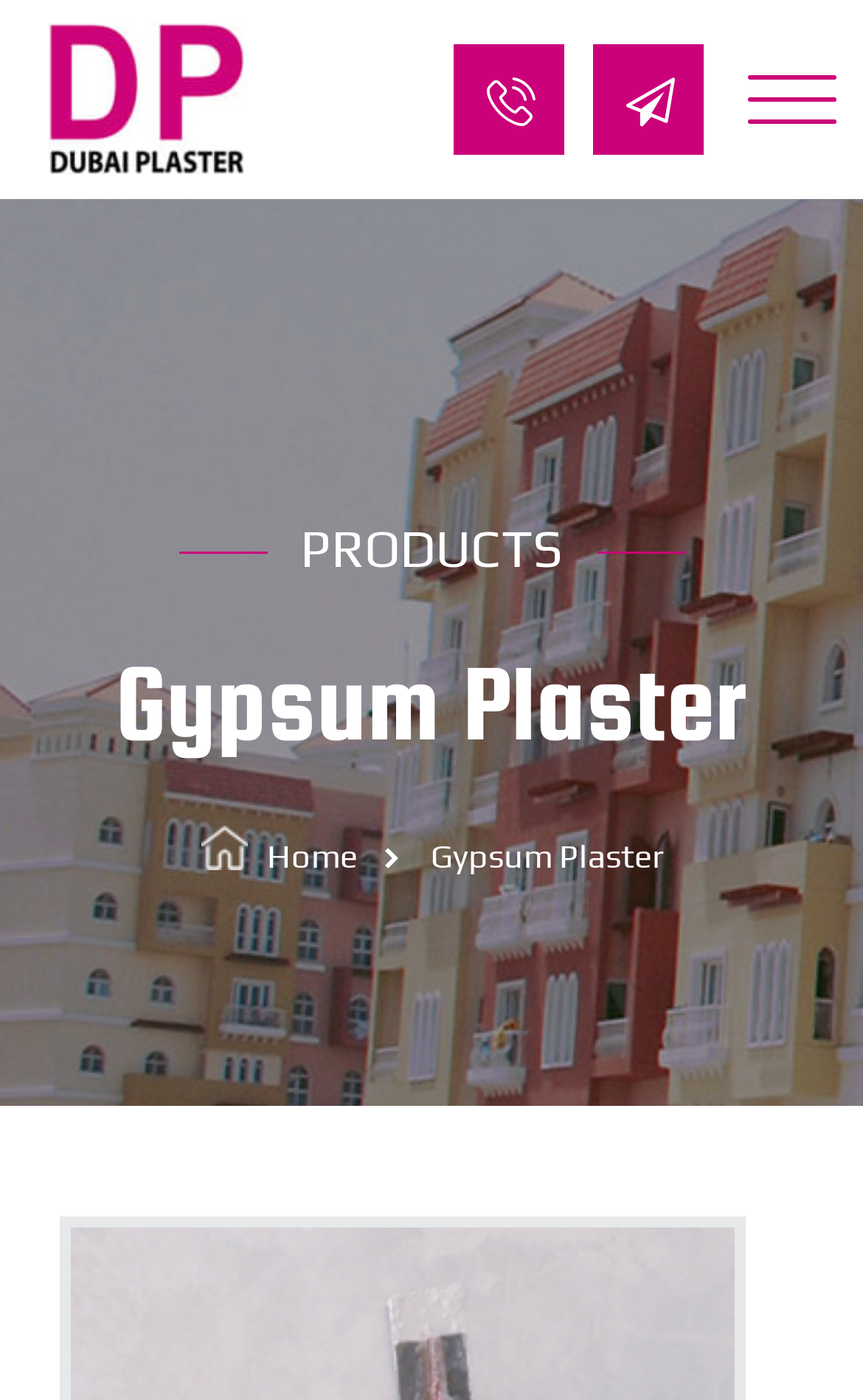What is the main product category?
Please provide a comprehensive answer based on the visual information in the image.

Based on the webpage structure, I can see that there is a heading 'Gypsum Plaster' which is a subheading of 'PRODUCTS', indicating that Gypsum Plaster is a main product category.